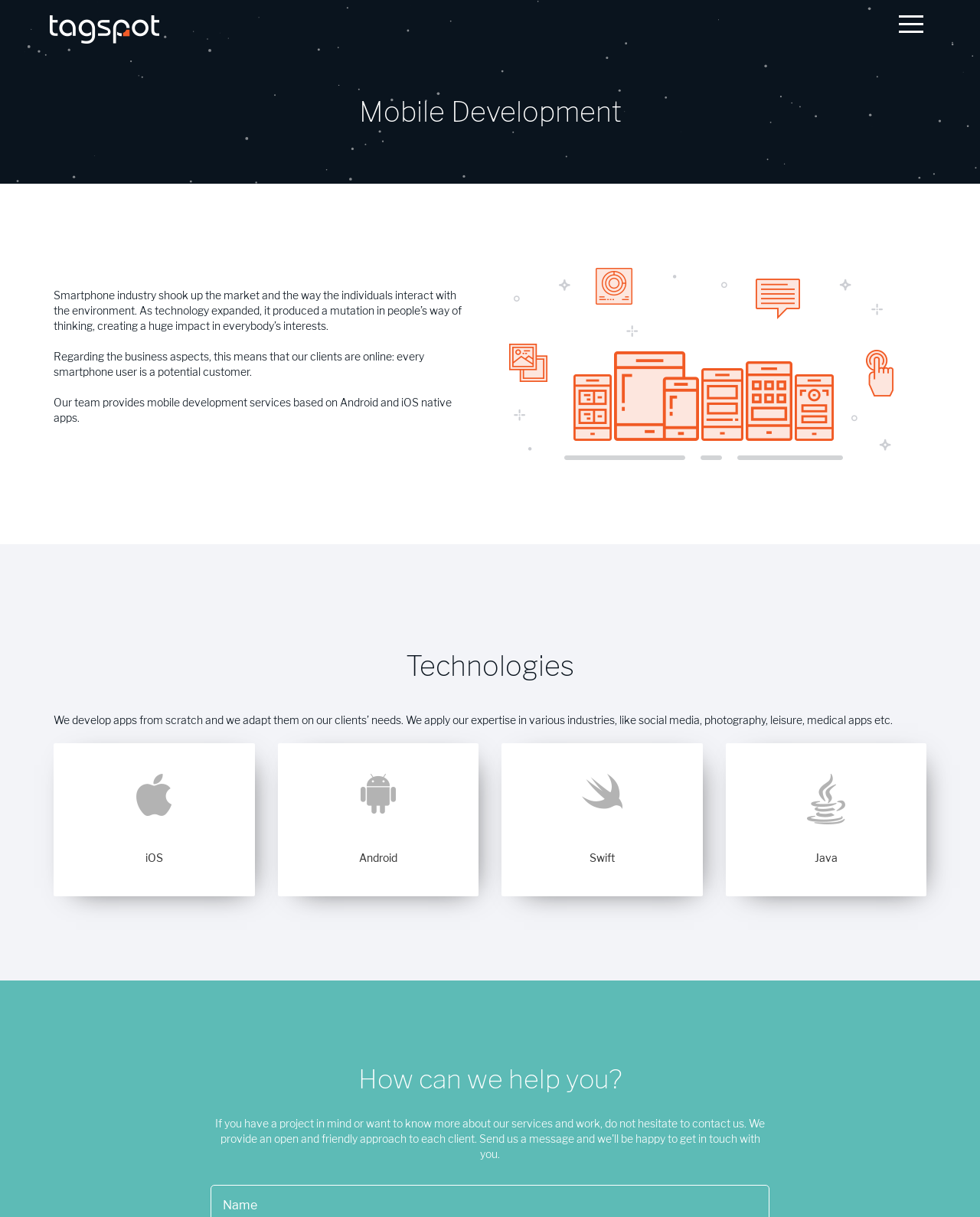Identify the bounding box of the UI element described as follows: "toggle menu". Provide the coordinates as four float numbers in the range of 0 to 1 [left, top, right, bottom].

[0.914, 0.006, 0.945, 0.031]